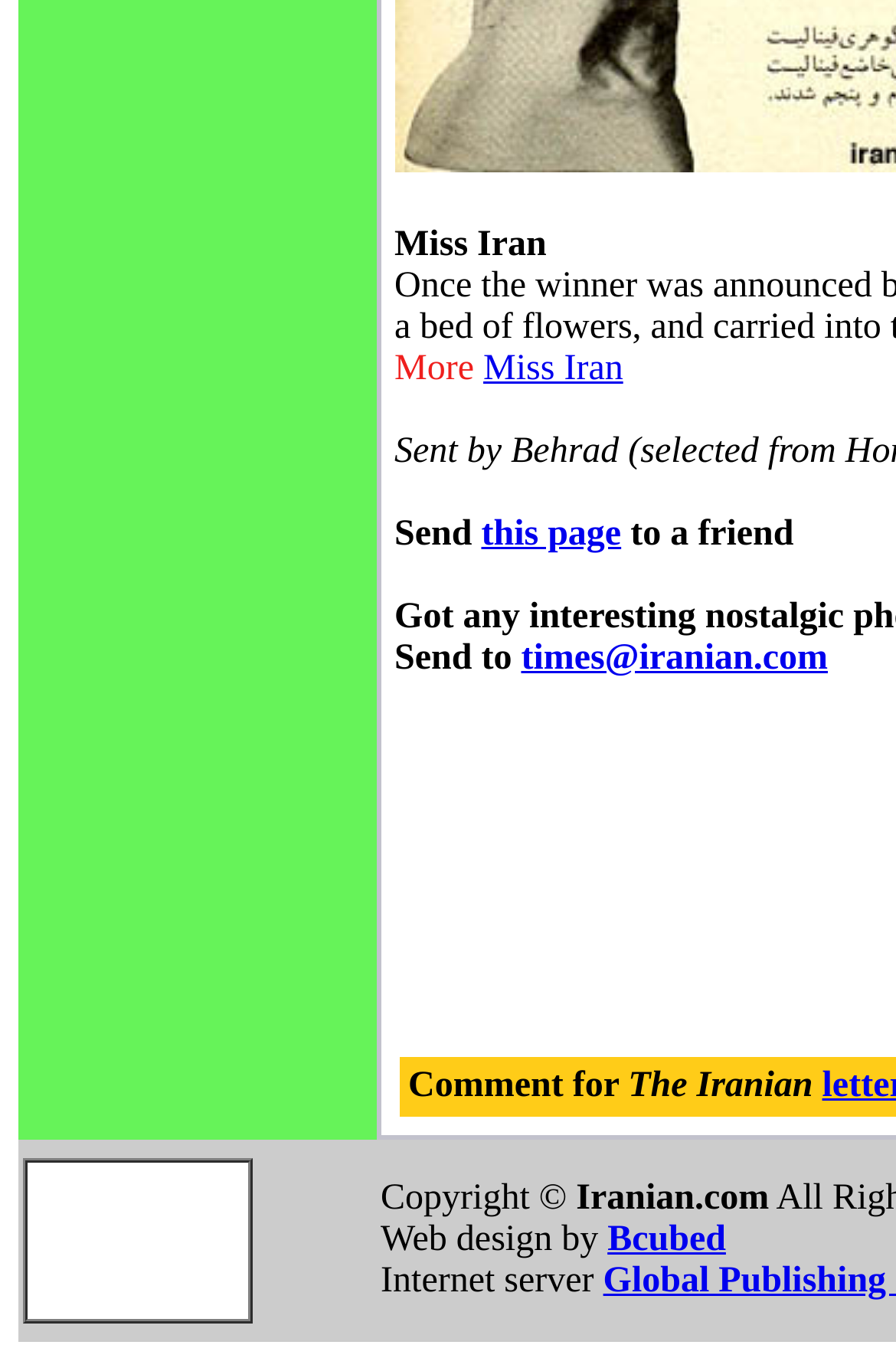What is the name of the page?
Provide a detailed answer to the question, using the image to inform your response.

The name of the page is 'Miss Iran' which is indicated by the StaticText element with the text 'Miss Iran' at the top of the page.